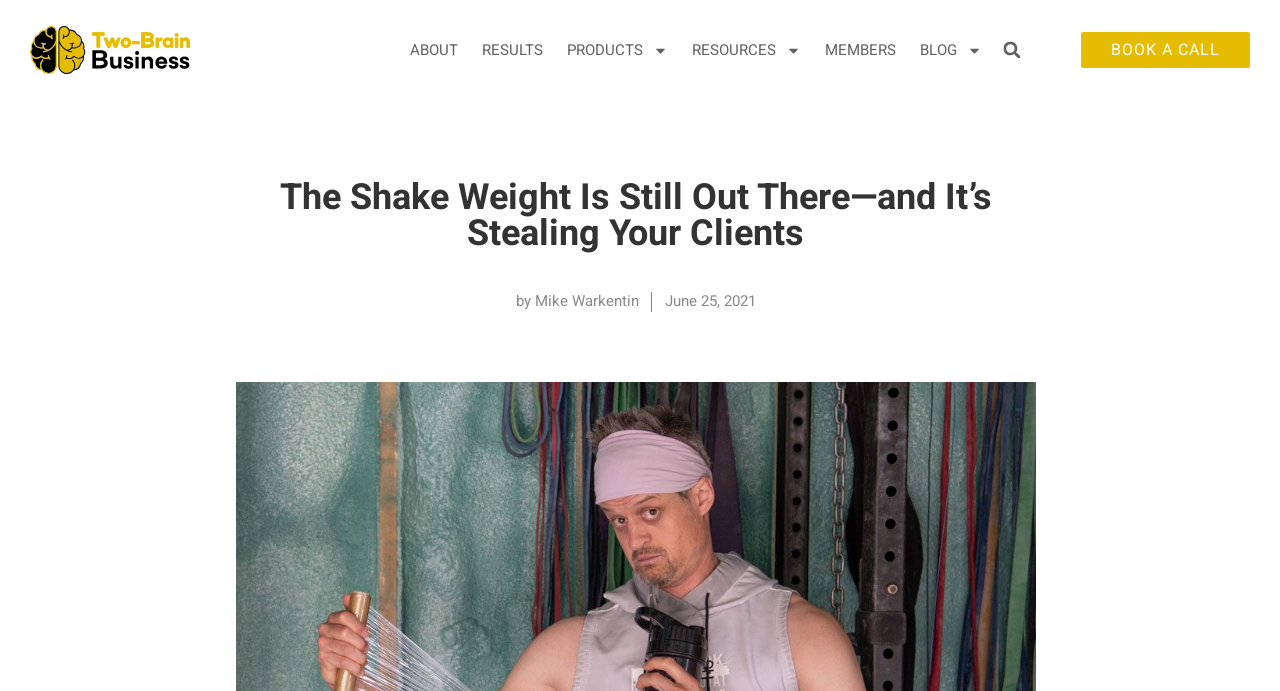Please identify the bounding box coordinates of the element I need to click to follow this instruction: "View PRODUCTS".

[0.433, 0.036, 0.531, 0.109]